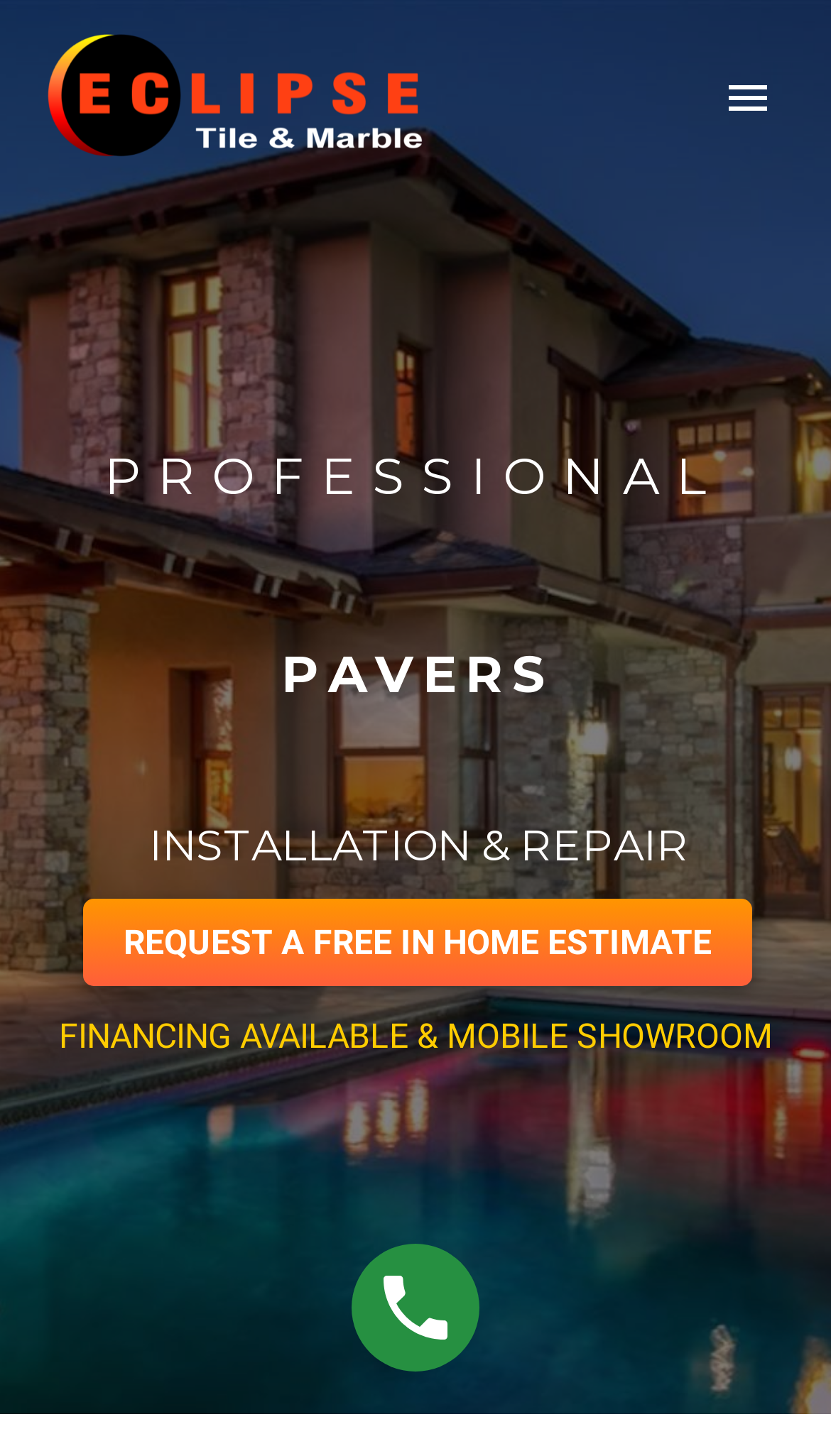Please find the bounding box coordinates of the element that you should click to achieve the following instruction: "Click the Primary Menu button". The coordinates should be presented as four float numbers between 0 and 1: [left, top, right, bottom].

[0.854, 0.046, 0.946, 0.09]